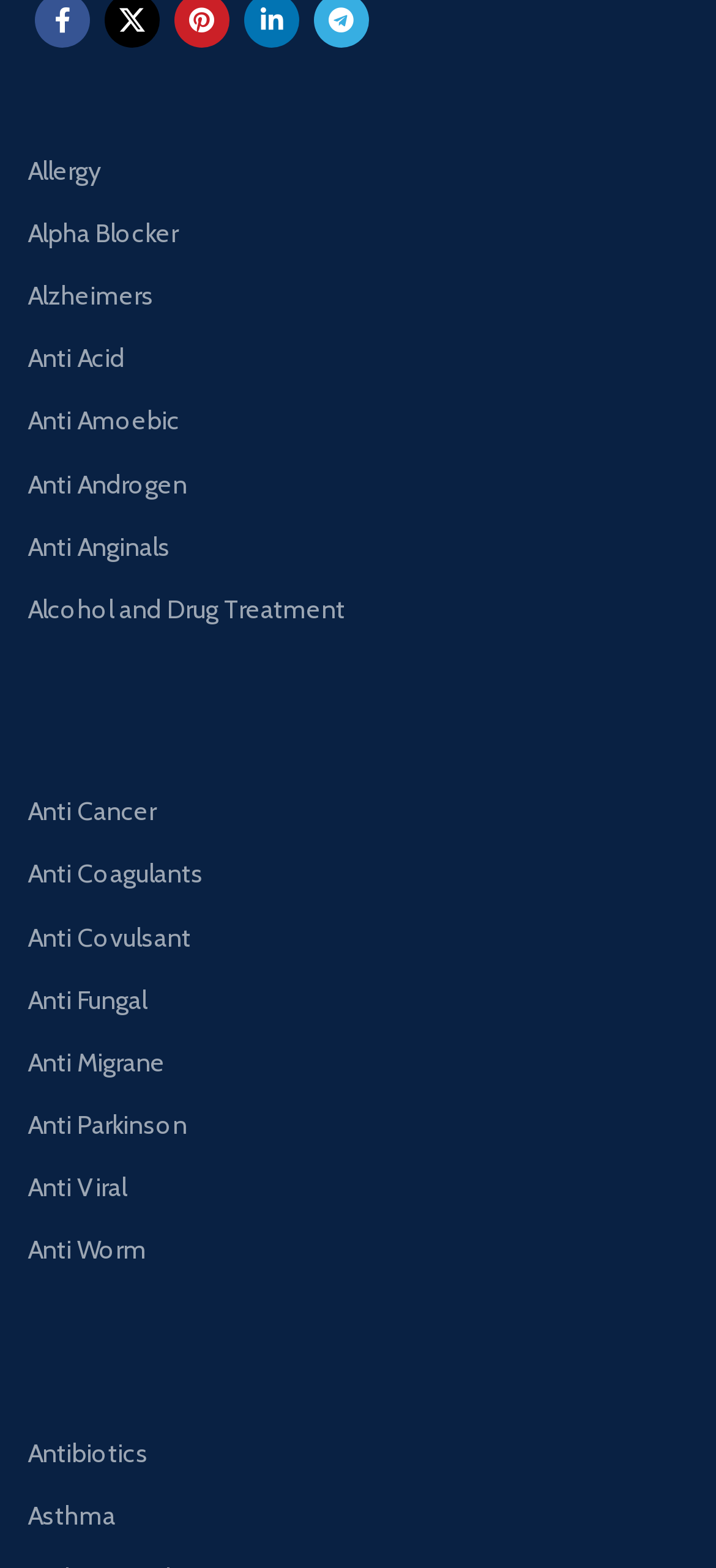Examine the image carefully and respond to the question with a detailed answer: 
Are there any categories related to mental health?

I searched through the links on the webpage and found that there are categories related to mental health, such as 'Alzheimers' and 'Anti Parkinson', which suggest that the webpage provides information on medications for mental health conditions.